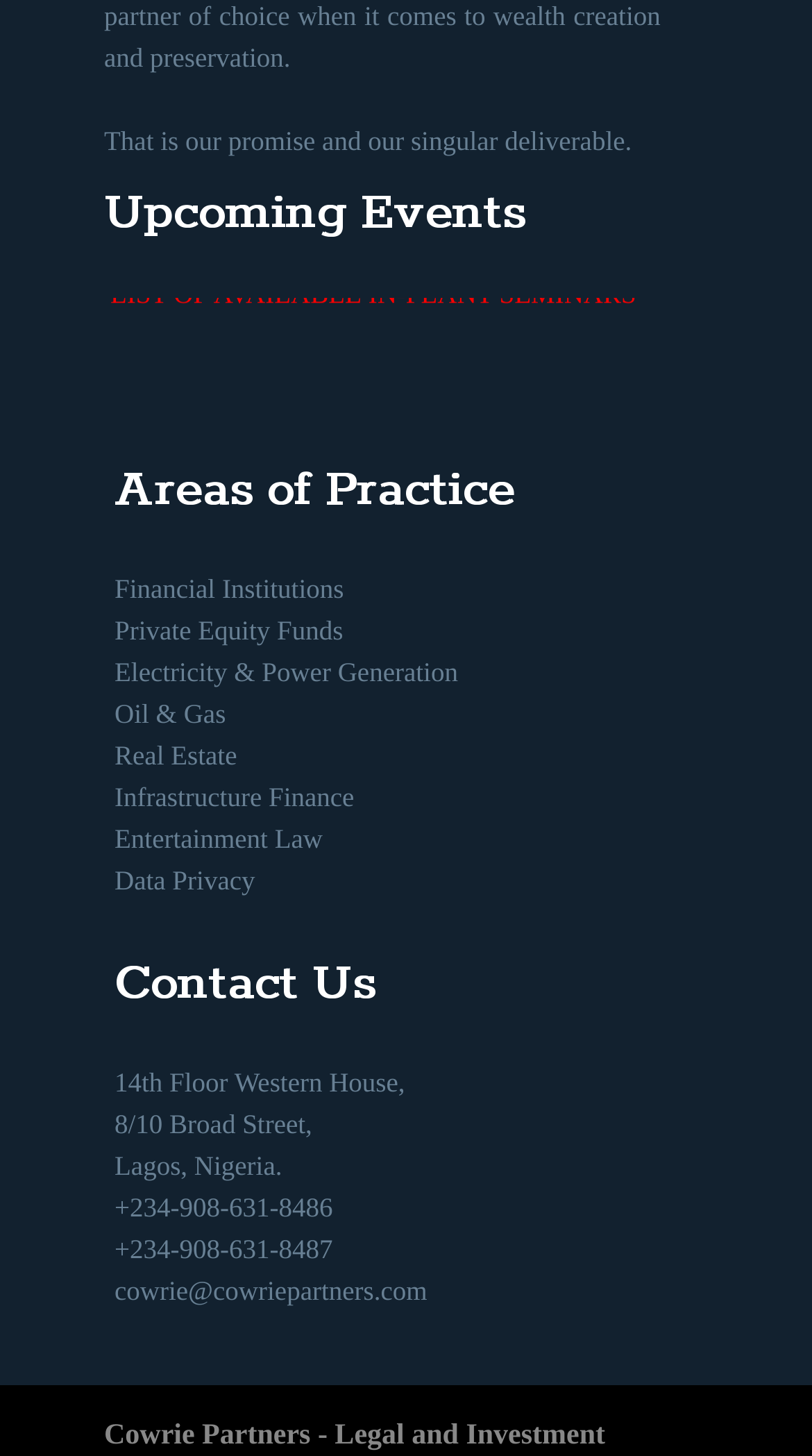Kindly determine the bounding box coordinates for the area that needs to be clicked to execute this instruction: "view upcoming events".

[0.128, 0.134, 0.814, 0.179]